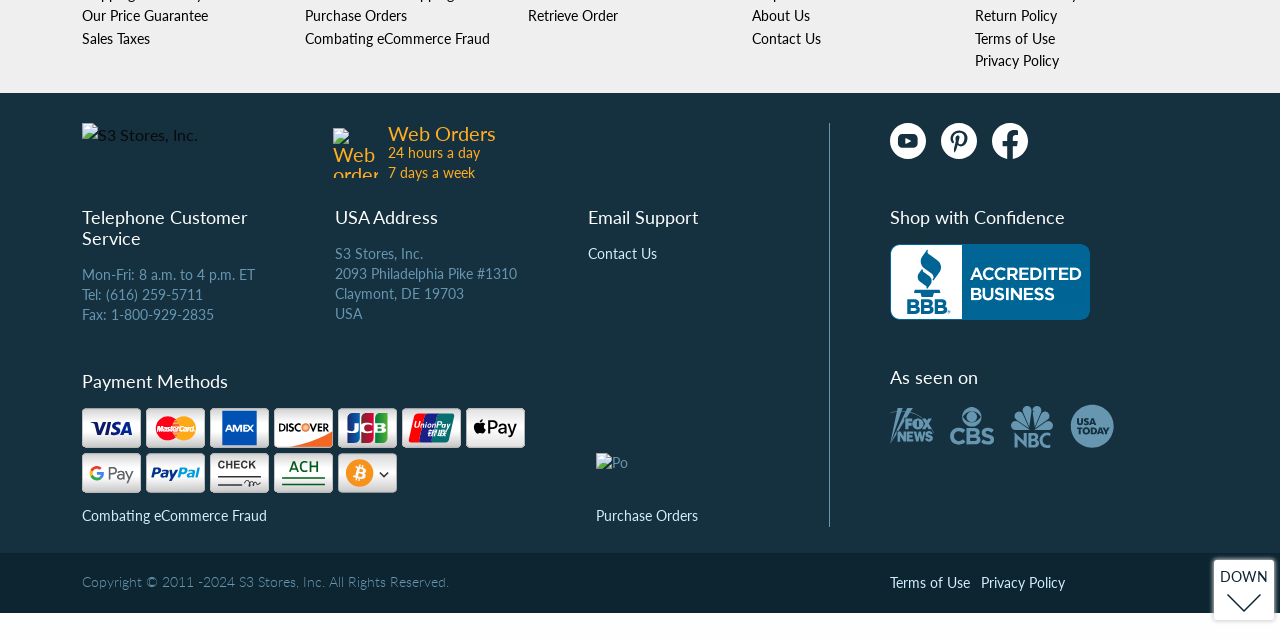Provide the bounding box coordinates, formatted as (top-left x, top-left y, bottom-right x, bottom-right y), with all values being floating point numbers between 0 and 1. Identify the bounding box of the UI element that matches the description: title="Great Southern Group"

None